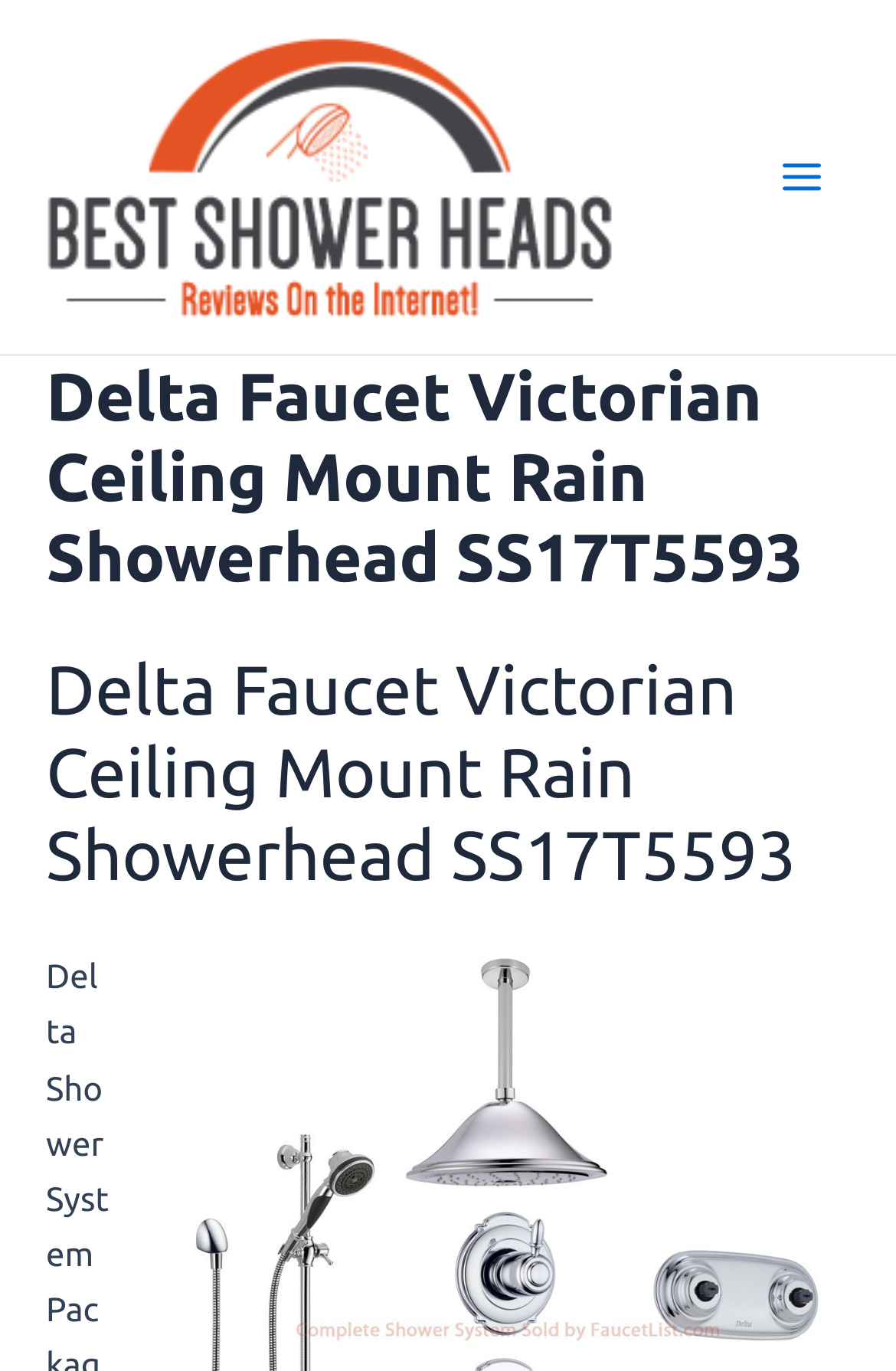Offer a detailed explanation of the webpage layout and contents.

The webpage is about a specific showerhead product, the Delta Faucet Victorian Ceiling Mount Rain Showerhead SS17T5593. At the top-left corner, there is a link to "Best Shower Heads Reviews" accompanied by an image with the same name. Below this link, there is a button labeled "Main Menu" on the top-right corner, which is not expanded. Next to the button, there is a small image.

The main content of the webpage is divided into two sections. The first section has a heading that reads "Delta Faucet Victorian Ceiling Mount Rain Showerhead SS17T5593" and takes up a significant portion of the top half of the page. Below this heading, there is another heading with the same text, which is slightly smaller in size. Underneath the second heading, there is a link to the product name, which takes up about half of the page's width.

Overall, the webpage has a simple layout with a focus on the product information, and there are a few navigation elements and images scattered throughout the page.